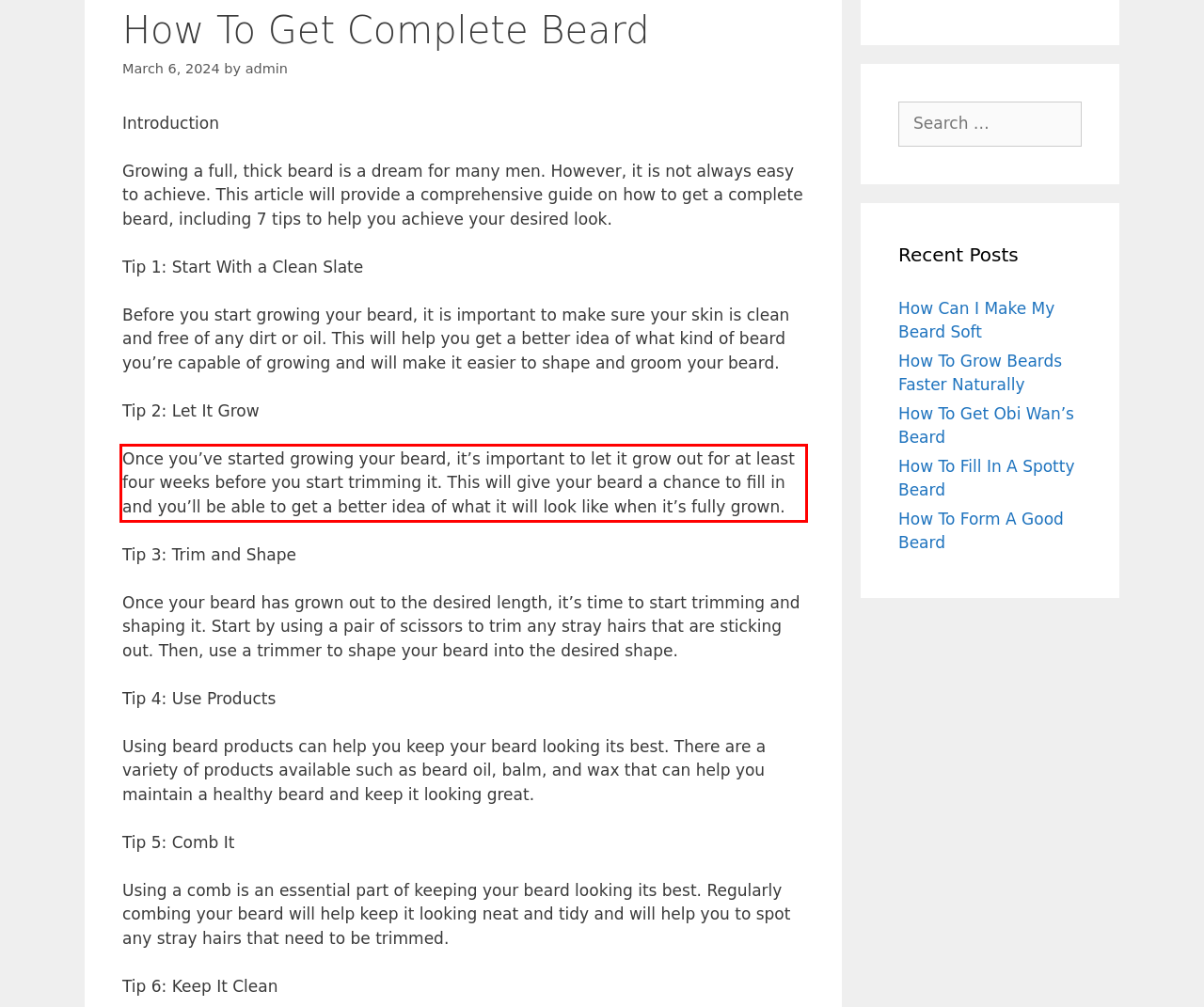Please examine the webpage screenshot and extract the text within the red bounding box using OCR.

Once you’ve started growing your beard, it’s important to let it grow out for at least four weeks before you start trimming it. This will give your beard a chance to fill in and you’ll be able to get a better idea of what it will look like when it’s fully grown.